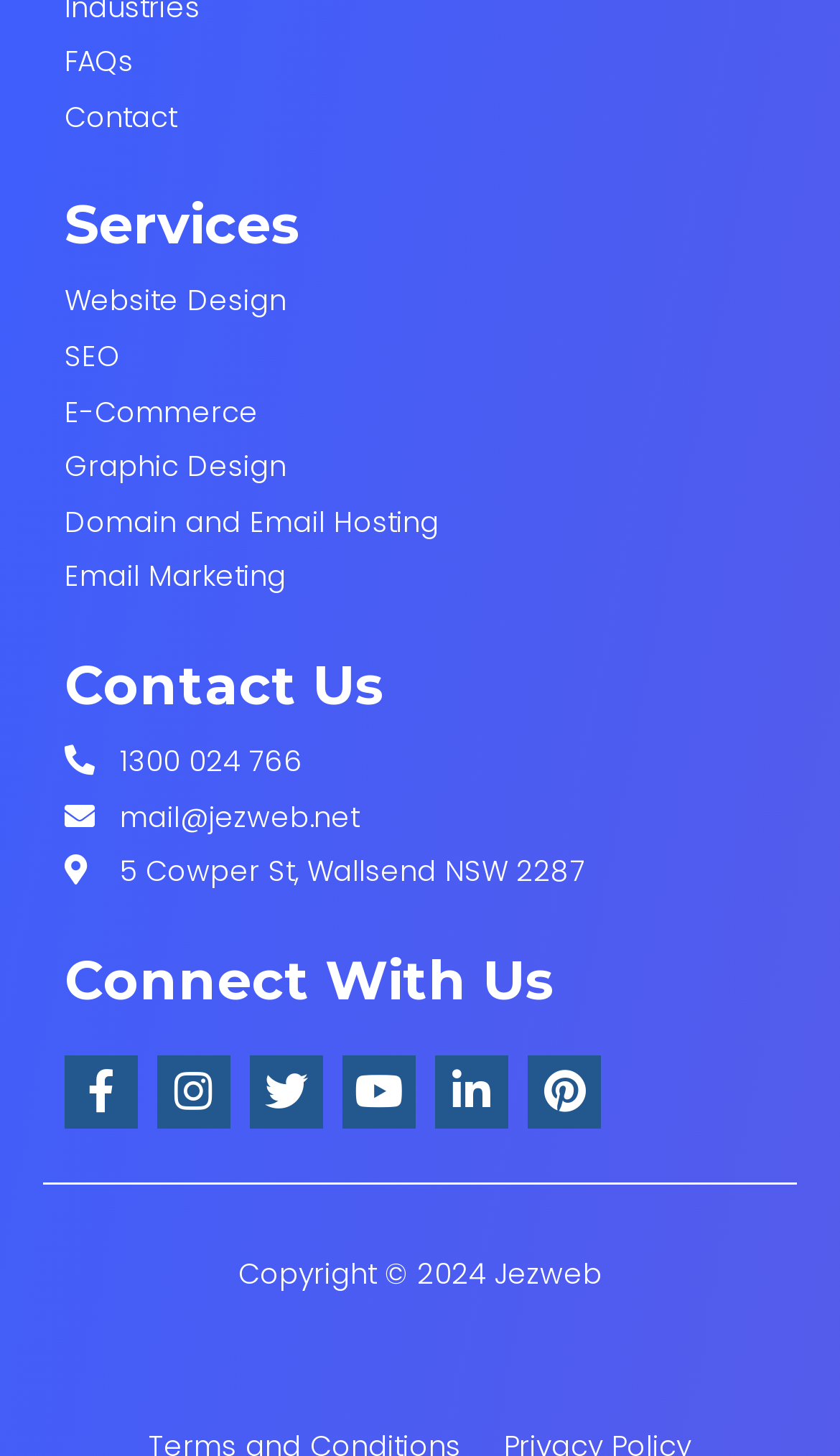Using the description "SEO", predict the bounding box of the relevant HTML element.

[0.077, 0.244, 0.923, 0.267]